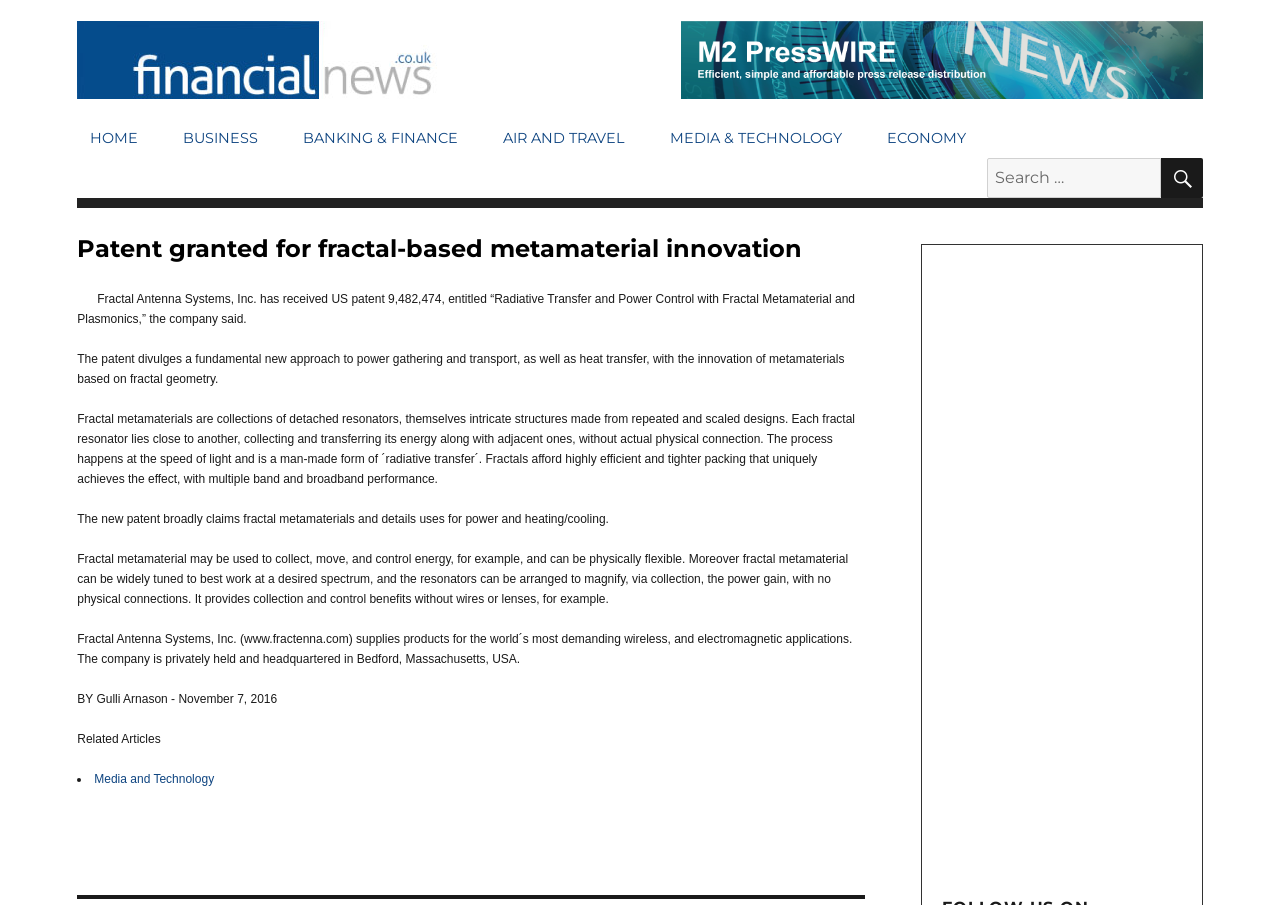Find the bounding box coordinates of the clickable area required to complete the following action: "Go to HOME page".

[0.06, 0.133, 0.118, 0.174]